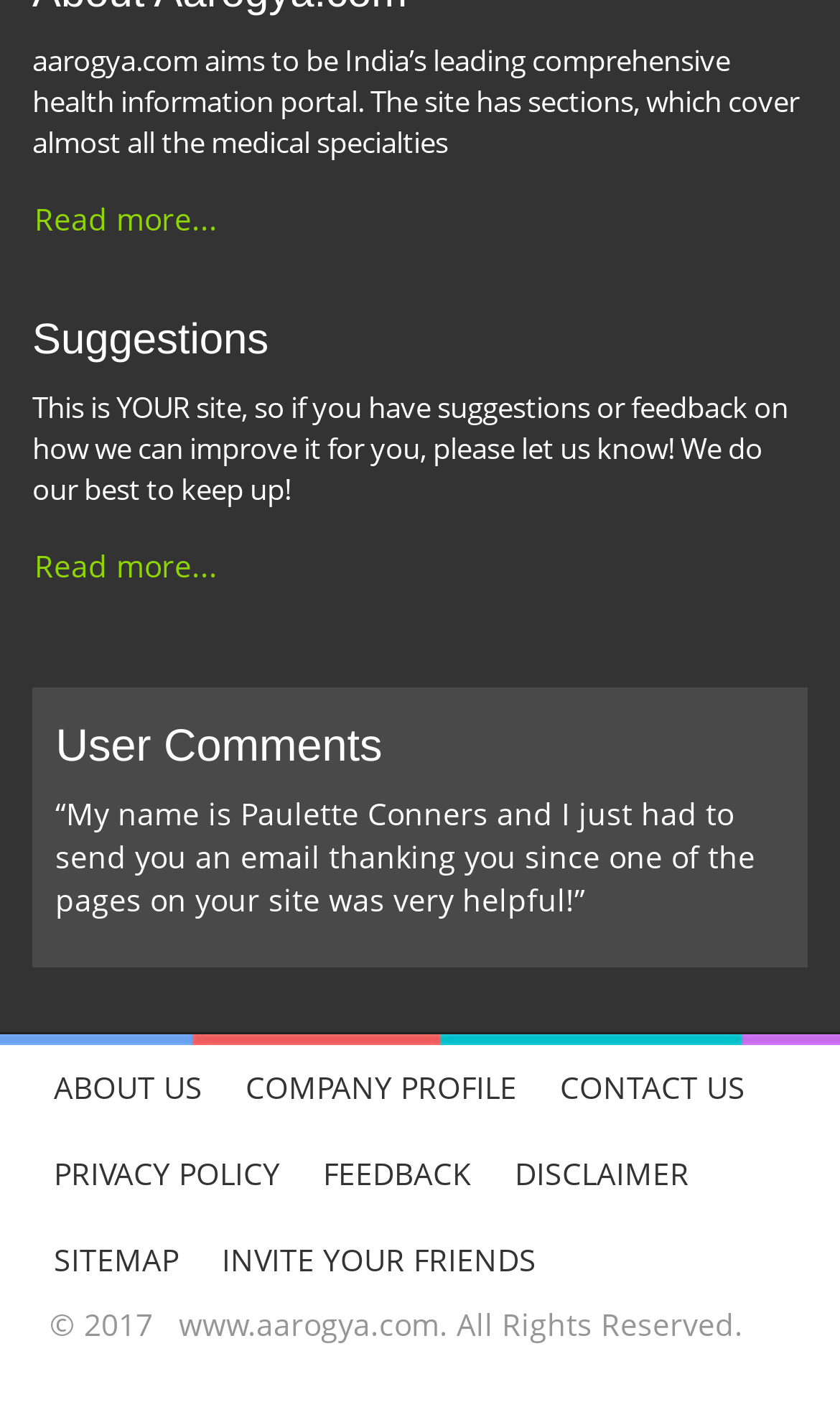Please provide the bounding box coordinates in the format (top-left x, top-left y, bottom-right x, bottom-right y). Remember, all values are floating point numbers between 0 and 1. What is the bounding box coordinate of the region described as: Invite Your Friends

[0.238, 0.857, 0.664, 0.917]